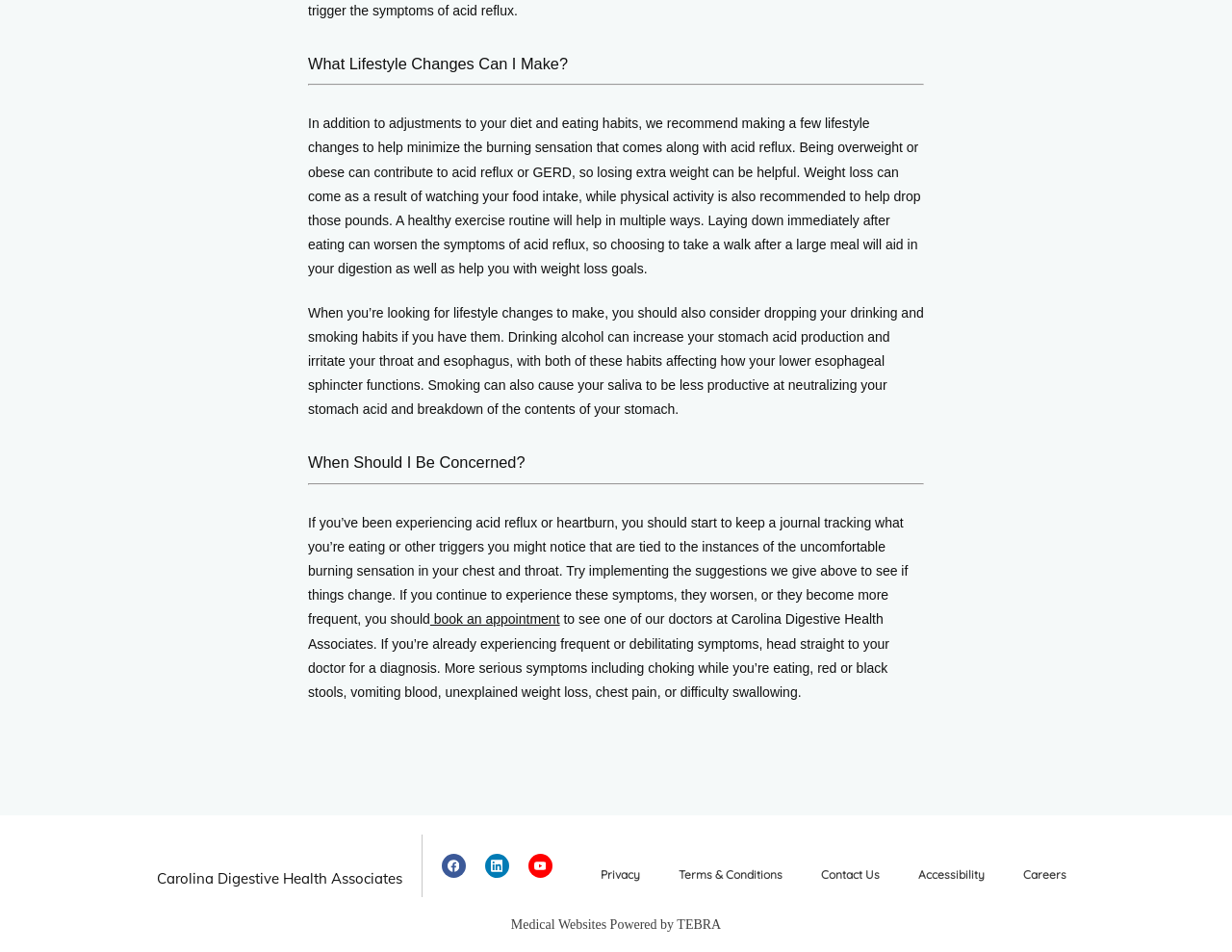What are the two habits that can increase stomach acid production and irritate the throat and esophagus?
Look at the image and respond with a single word or a short phrase.

Drinking and smoking